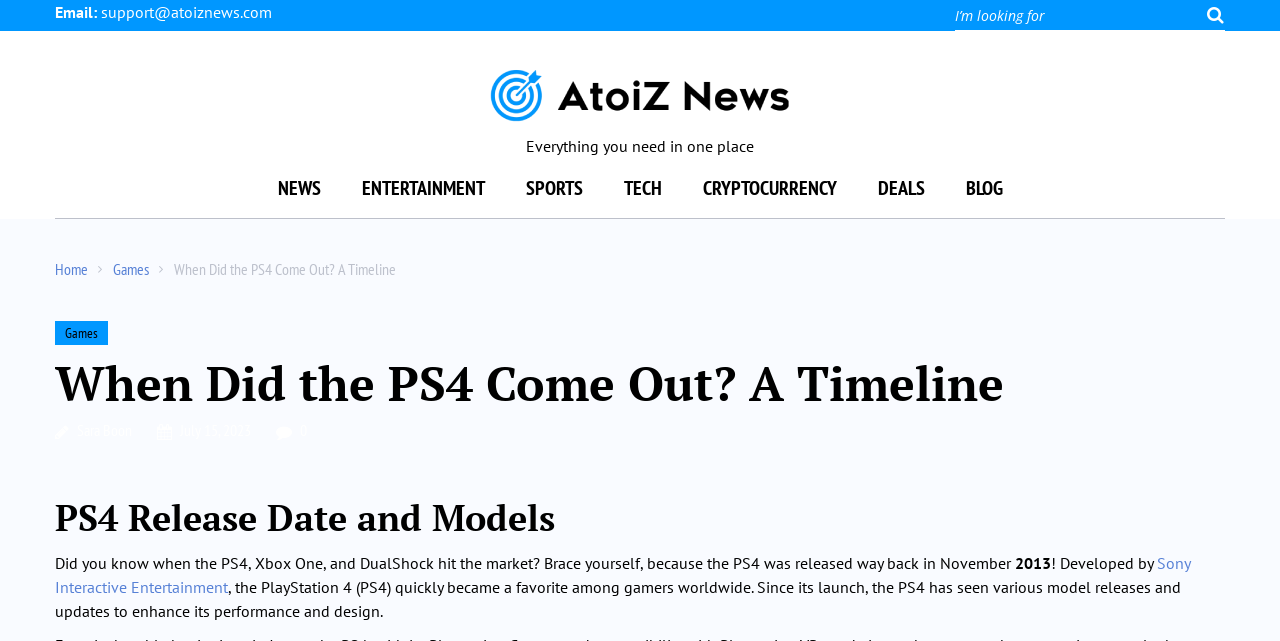Use a single word or phrase to answer this question: 
Who developed the PS4?

Sony Interactive Entertainment